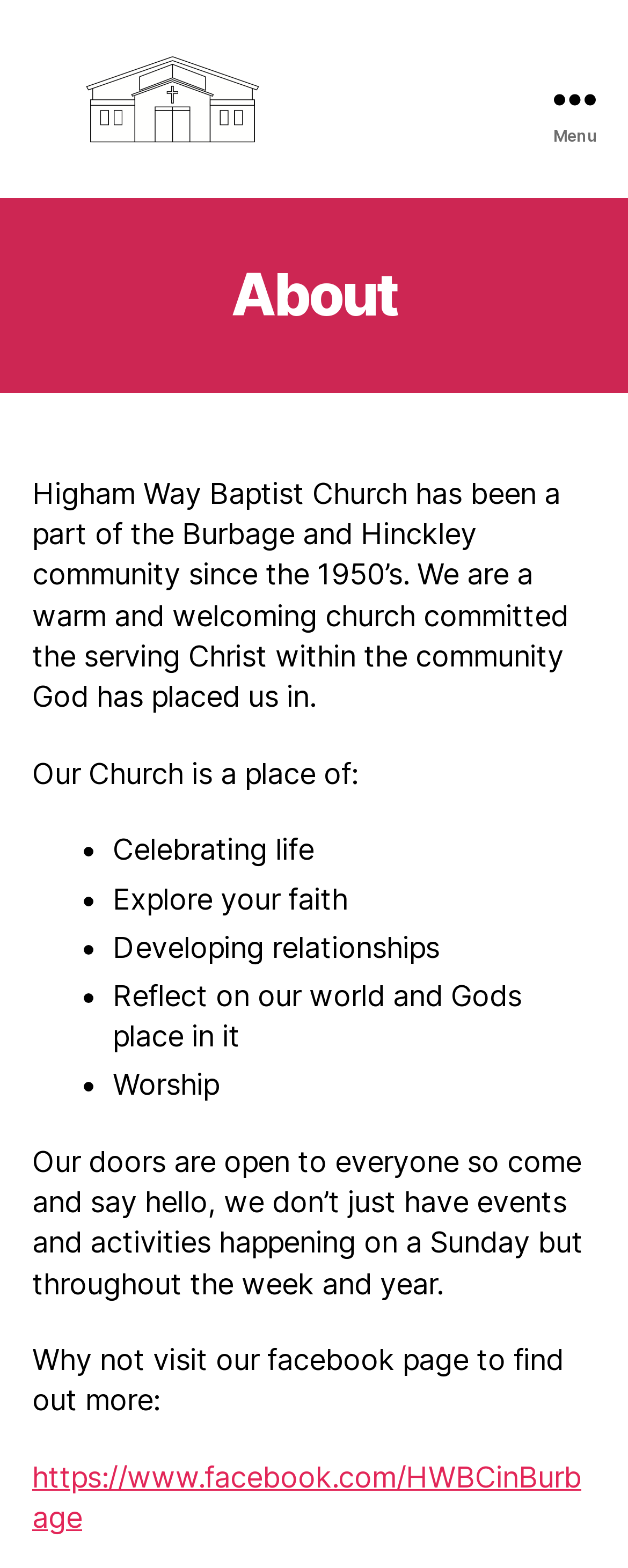What is the church committed to?
Could you answer the question with a detailed and thorough explanation?

The church's commitment can be found in the StaticText element that says 'We are a warm and welcoming church committed the serving Christ within the community God has placed us in.'